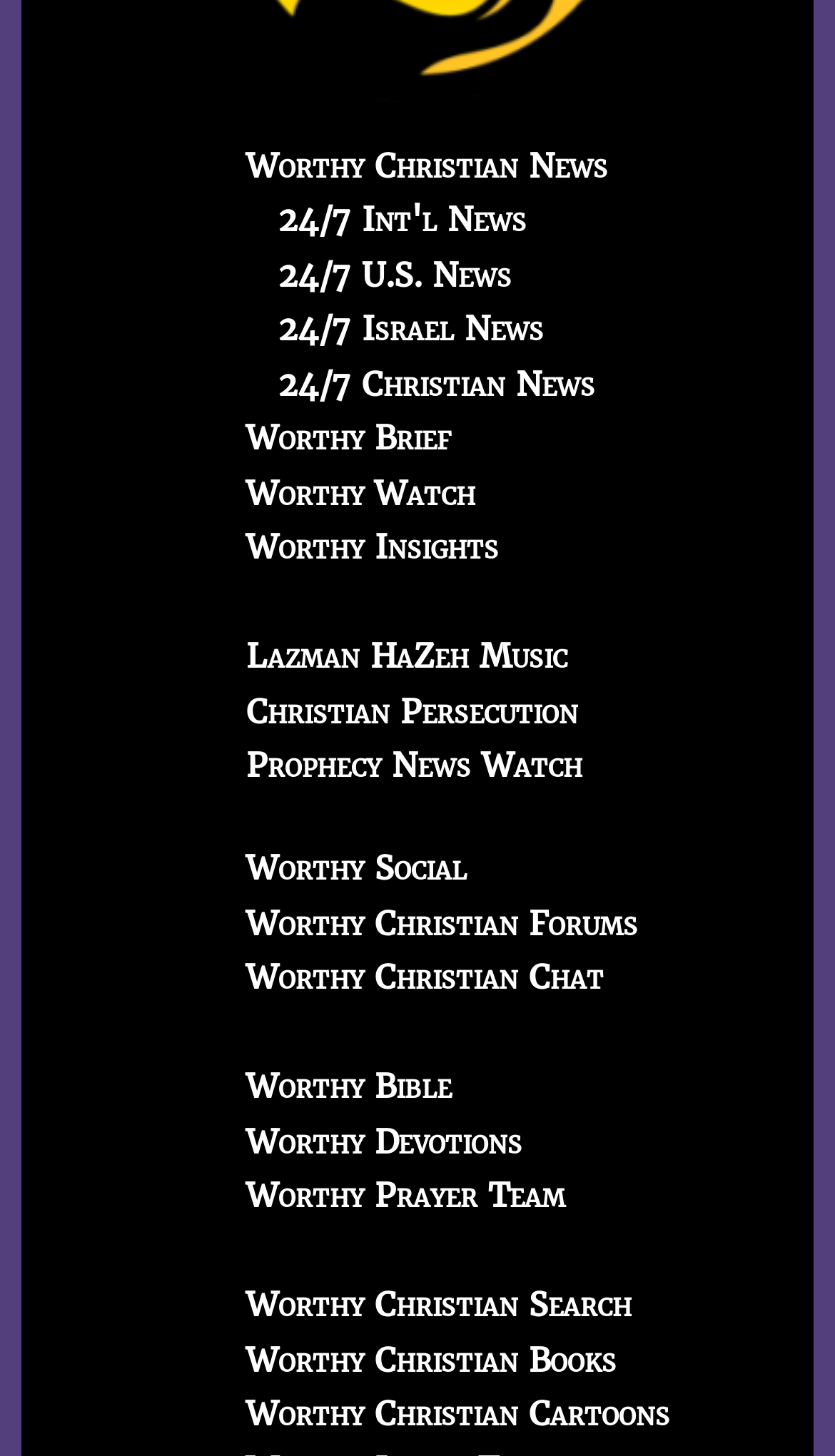How many links are on the webpage?
From the screenshot, provide a brief answer in one word or phrase.

24